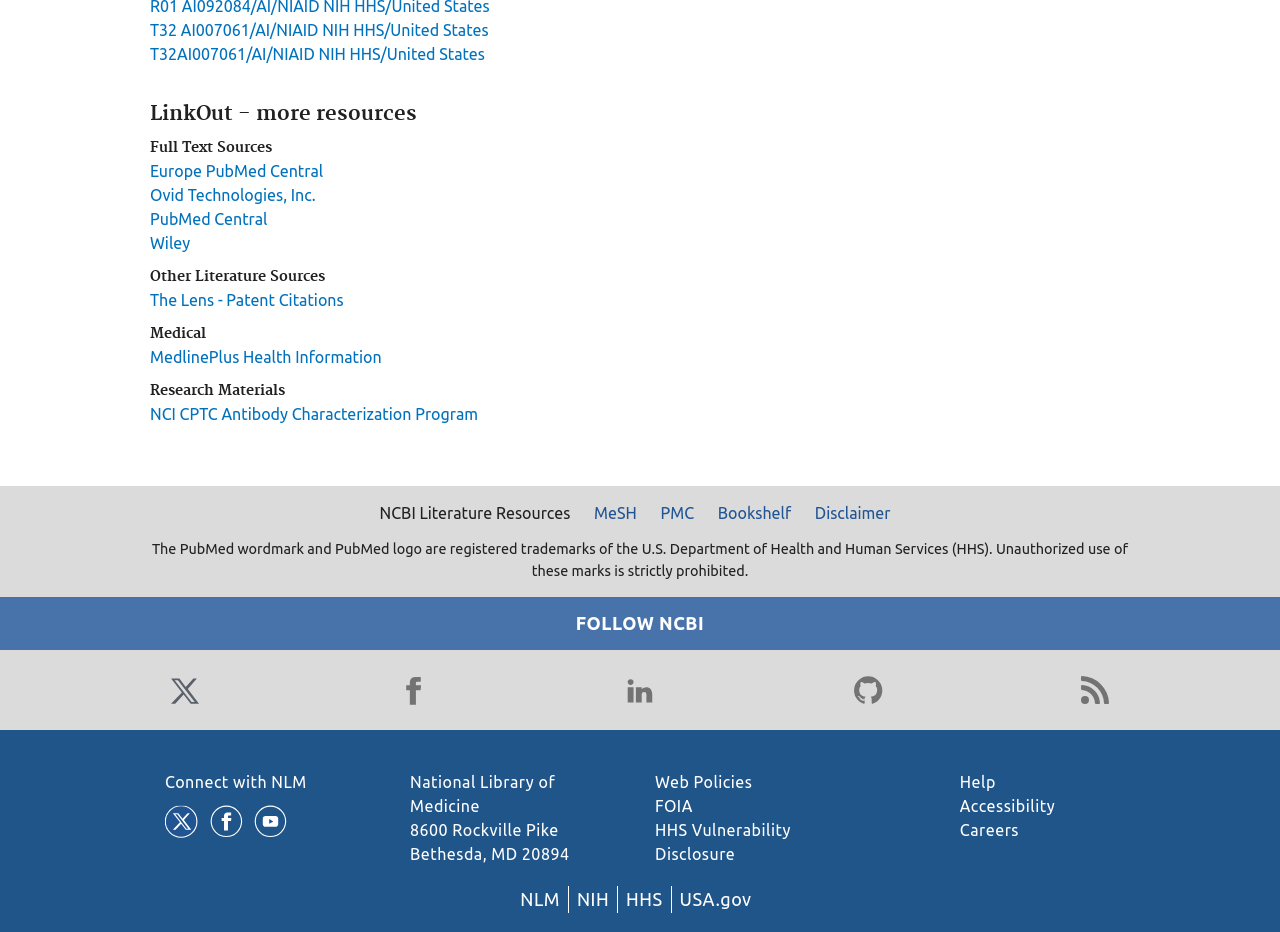Determine the bounding box coordinates of the clickable element to complete this instruction: "Follow NCBI on Twitter". Provide the coordinates in the format of four float numbers between 0 and 1, [left, top, right, bottom].

[0.129, 0.719, 0.16, 0.762]